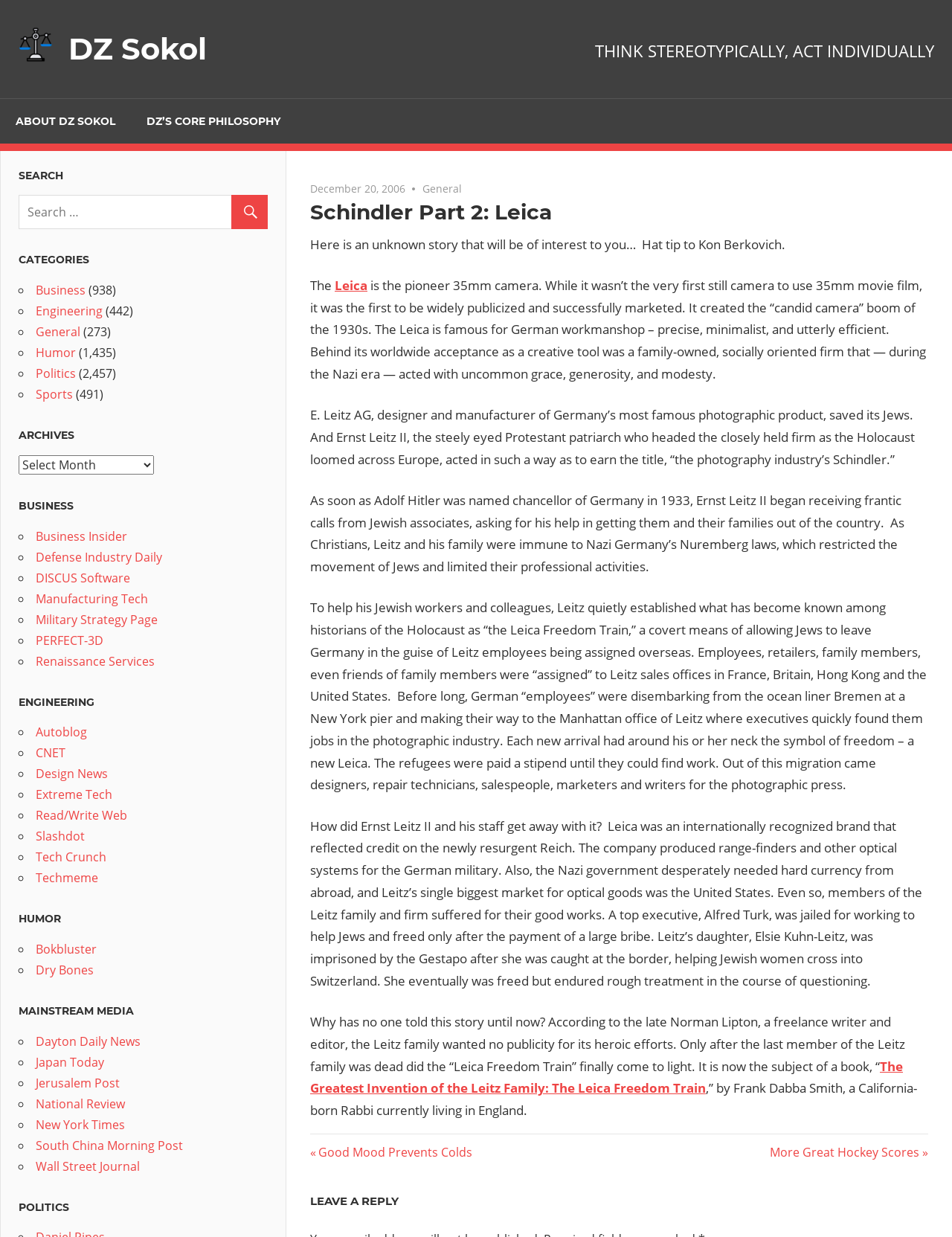What is the name of the book about the Leitz family?
Based on the image, answer the question in a detailed manner.

The name of the book can be found in the link element with the text 'The Greatest Invention of the Leitz Family: The Leica Freedom Train' which is located at the bottom of the article section.